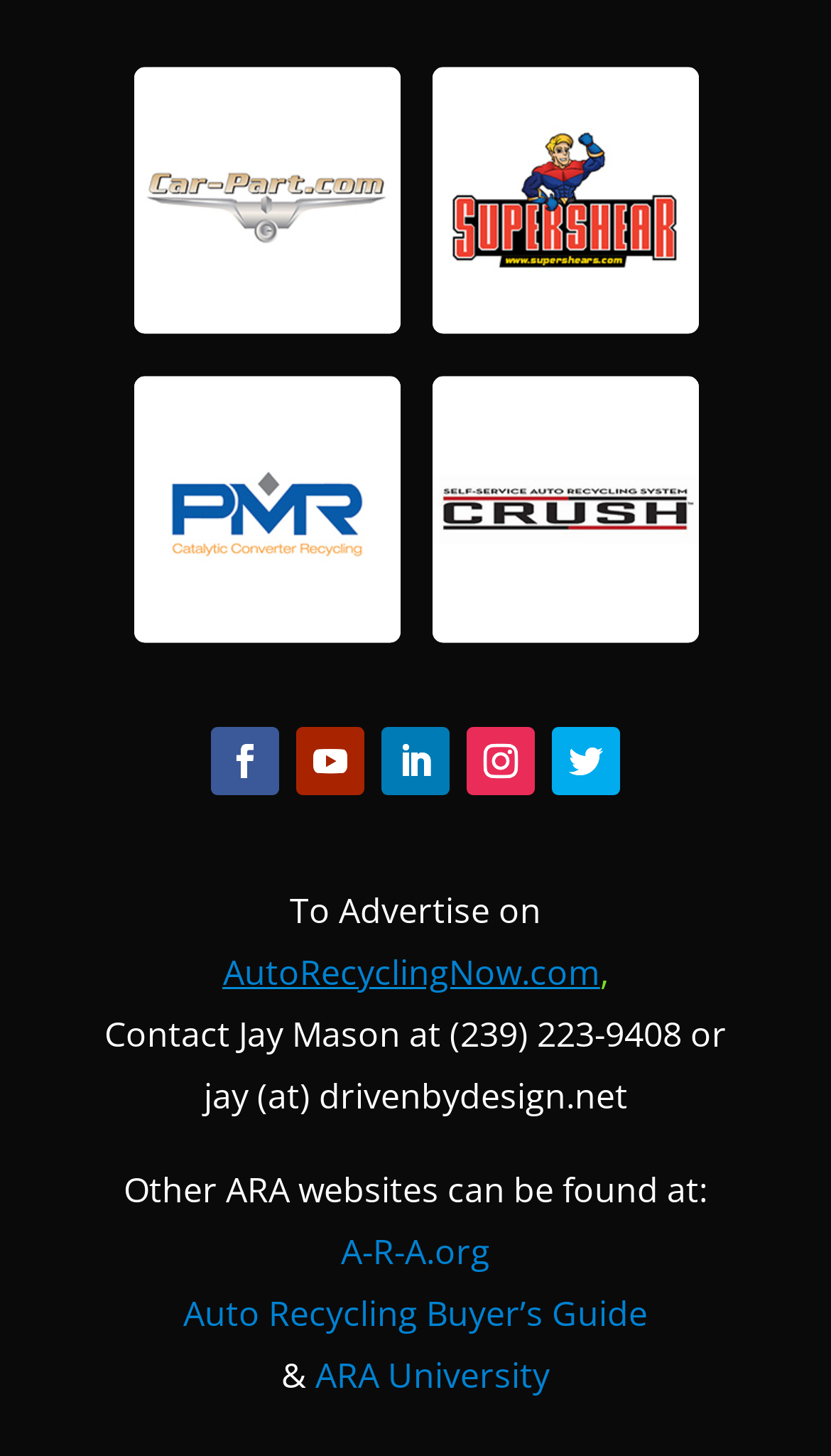Please find the bounding box coordinates of the element that must be clicked to perform the given instruction: "Contact Jay Mason". The coordinates should be four float numbers from 0 to 1, i.e., [left, top, right, bottom].

[0.126, 0.694, 0.874, 0.726]